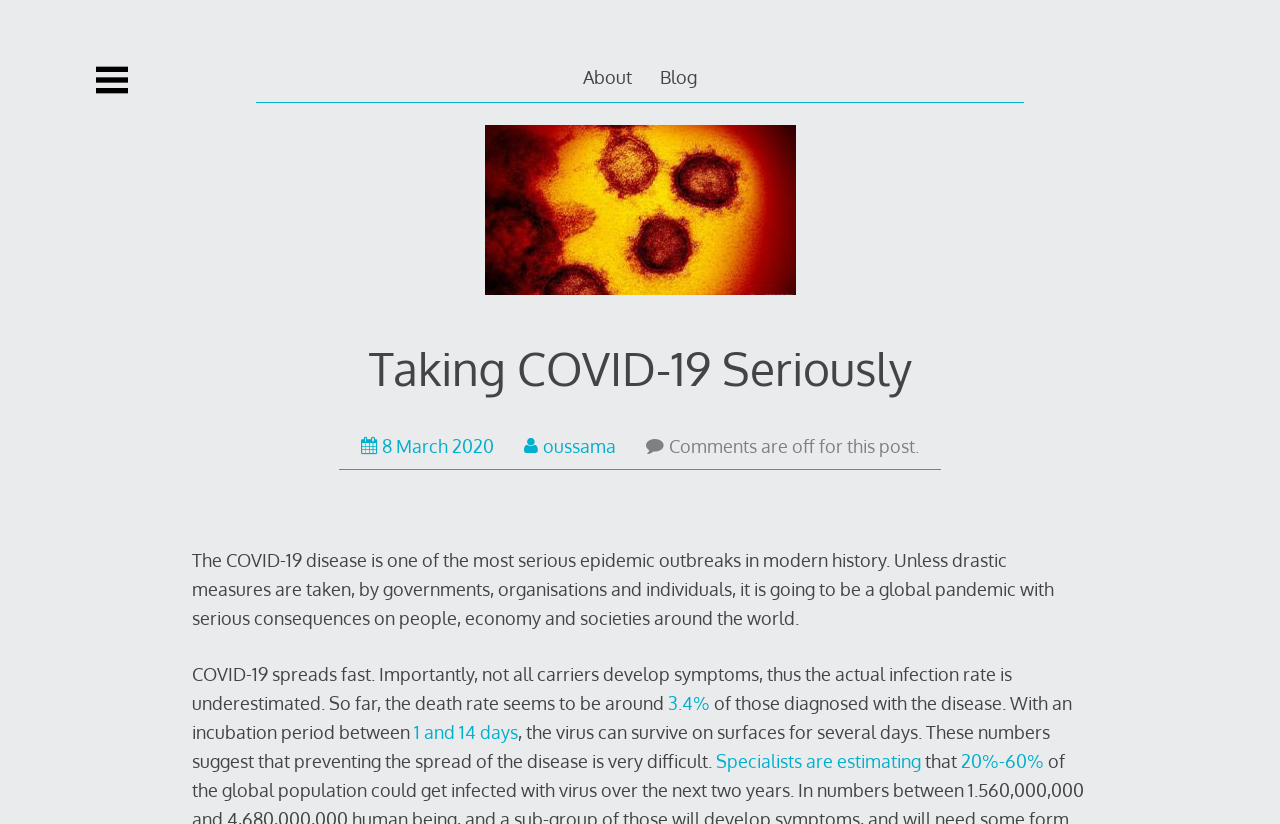What is the estimated infection rate range?
Utilize the information in the image to give a detailed answer to the question.

The webpage mentions 'Specialists are estimating 20%-60%.'